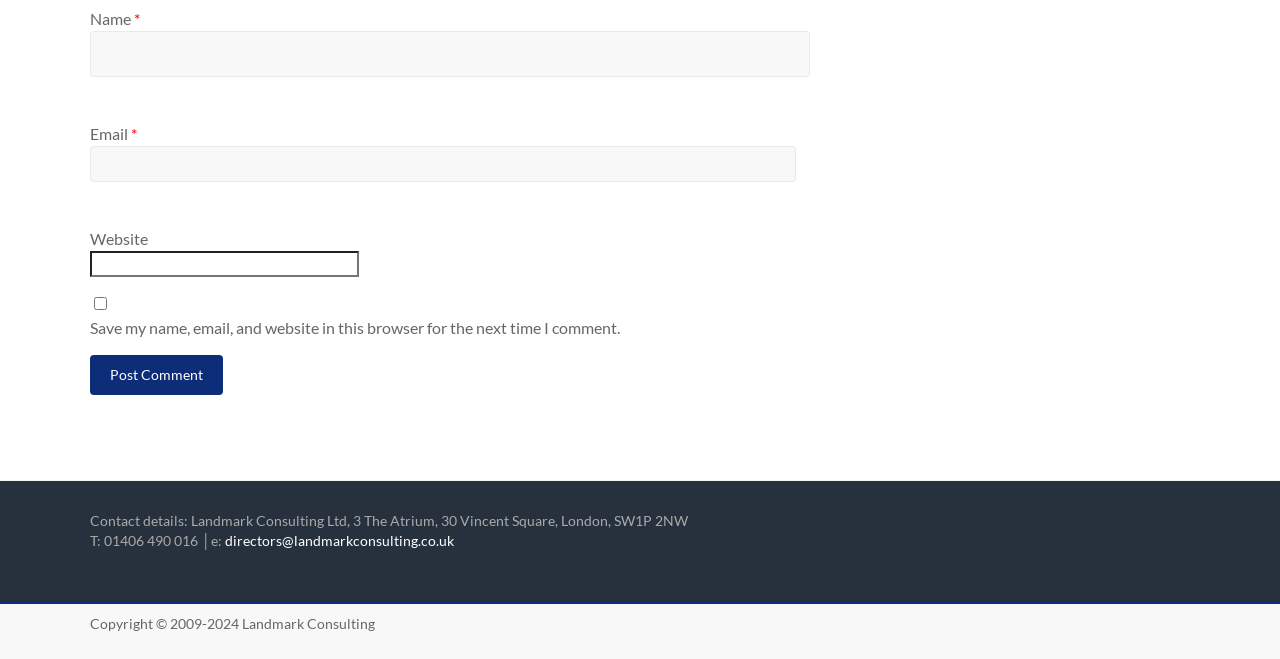Using the description: "Lpi", identify the bounding box of the corresponding UI element in the screenshot.

None